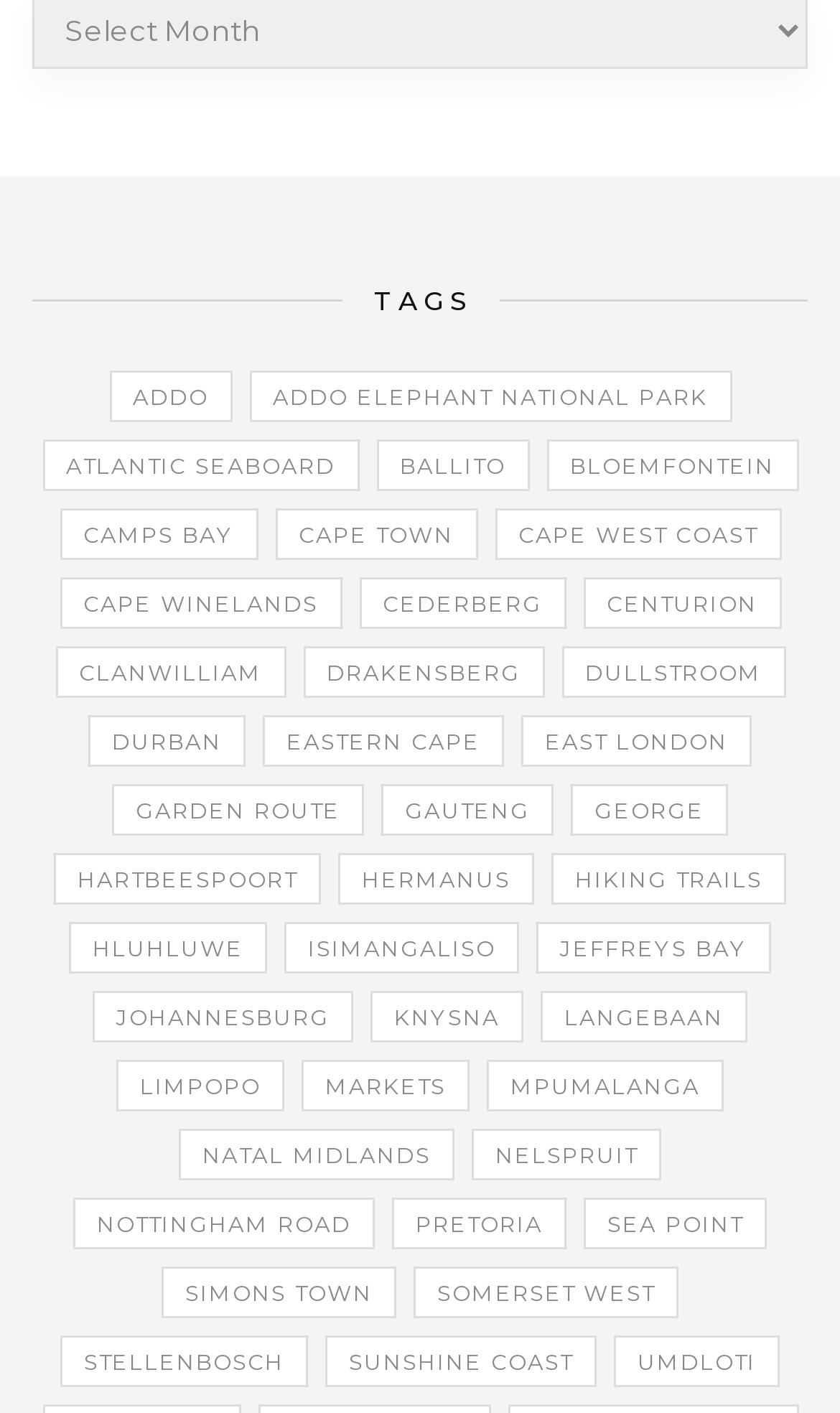How many links are present on the webpage?
Look at the image and answer with only one word or phrase.

44 links